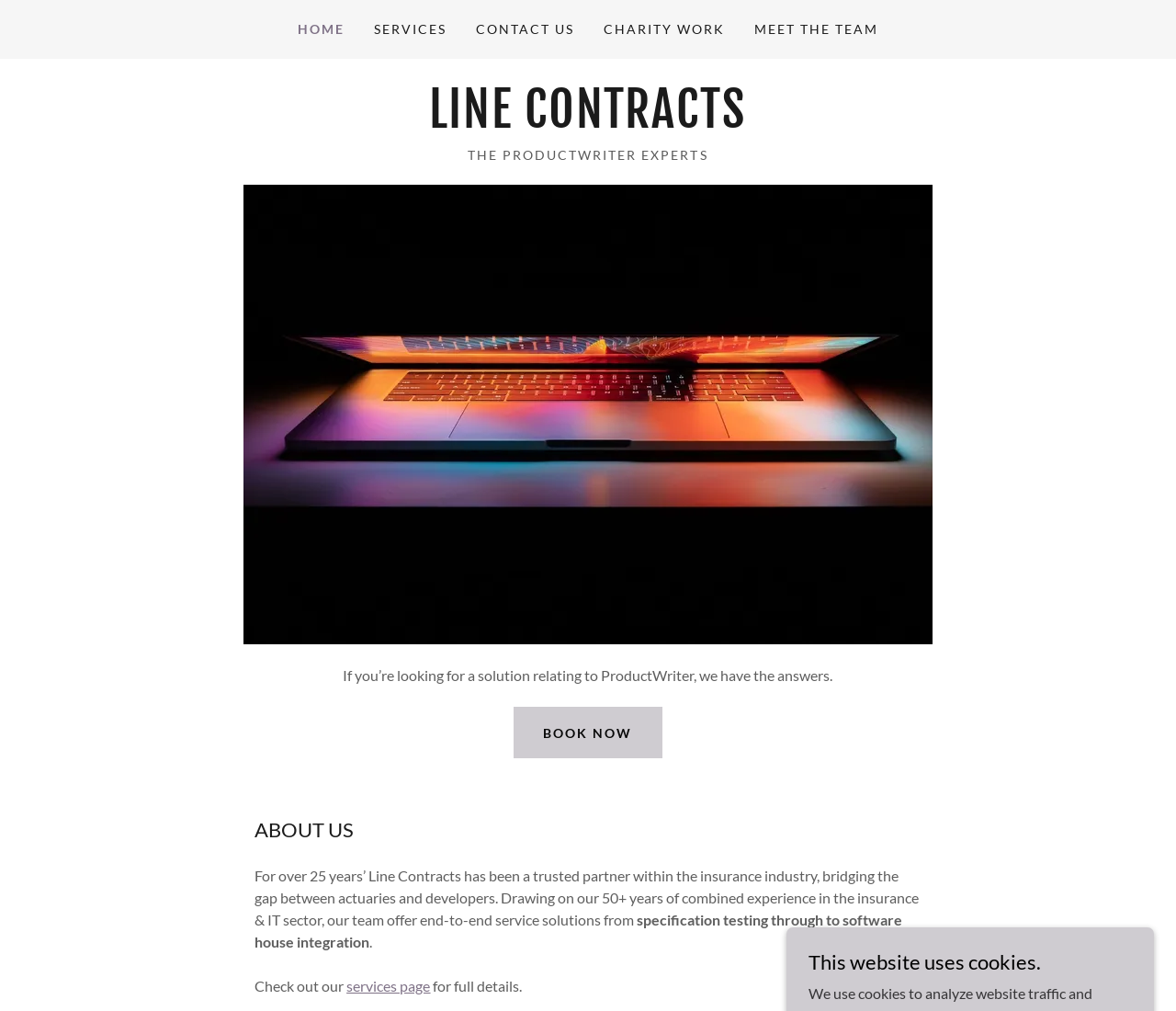From the element description Line ContractsLine ContractsLine ContractsLine Contracts, predict the bounding box coordinates of the UI element. The coordinates must be specified in the format (top-left x, top-left y, bottom-right x, bottom-right y) and should be within the 0 to 1 range.

[0.217, 0.112, 0.783, 0.129]